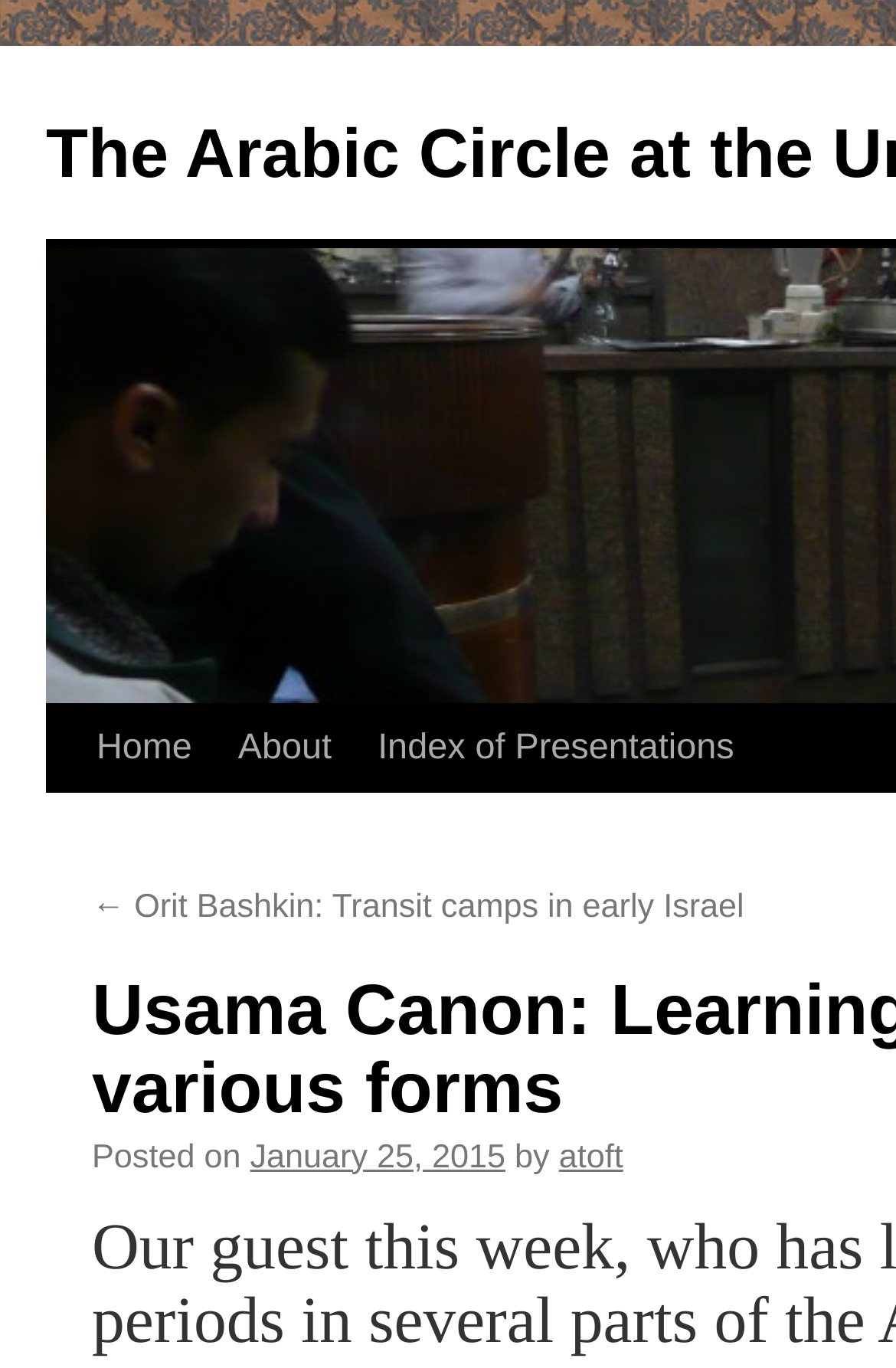What is the date of the latest presentation?
From the screenshot, supply a one-word or short-phrase answer.

January 25, 2015